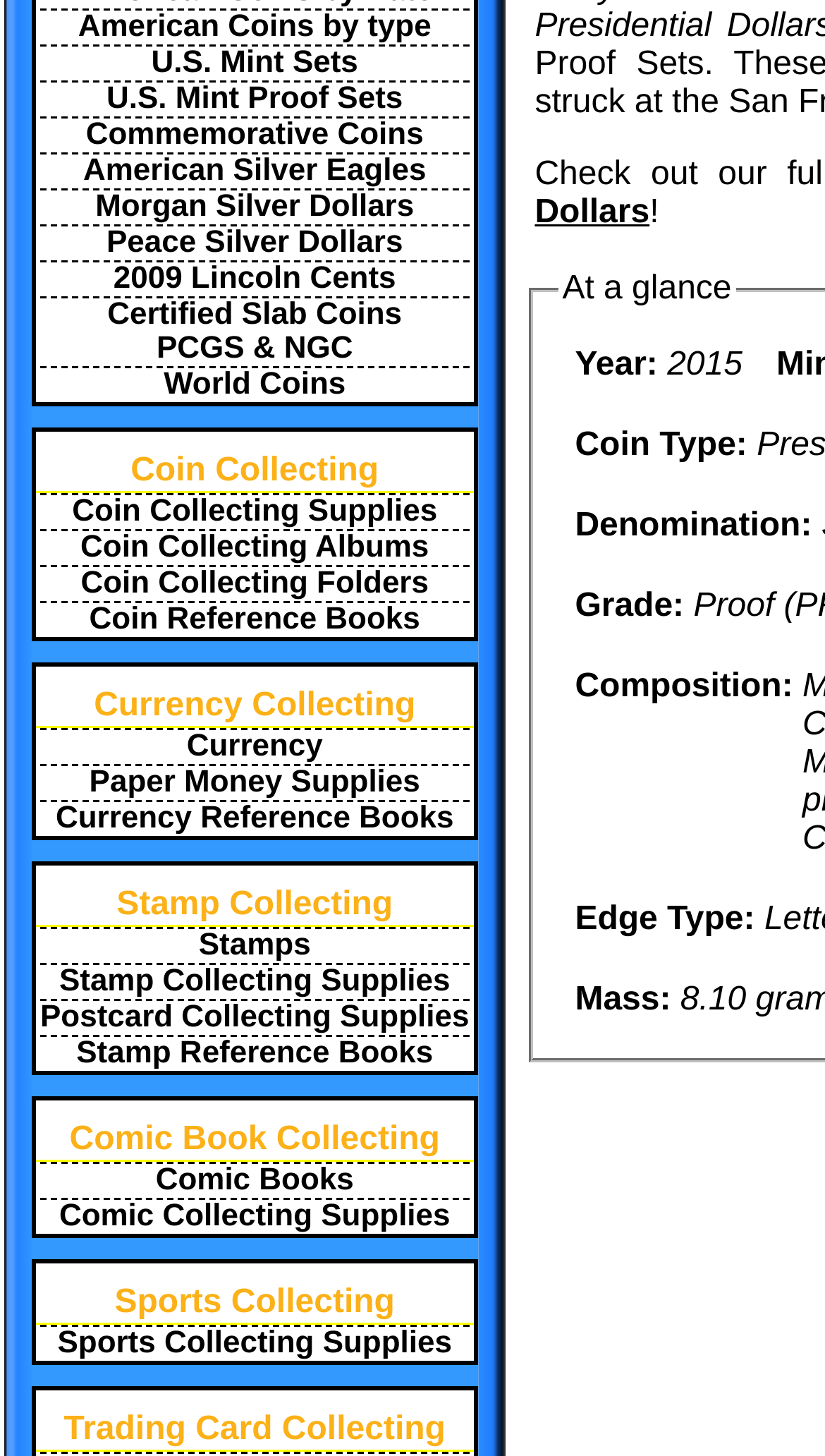Determine the bounding box coordinates for the region that must be clicked to execute the following instruction: "Visit Dr Farah Alam-Mirza's Facebook page".

None